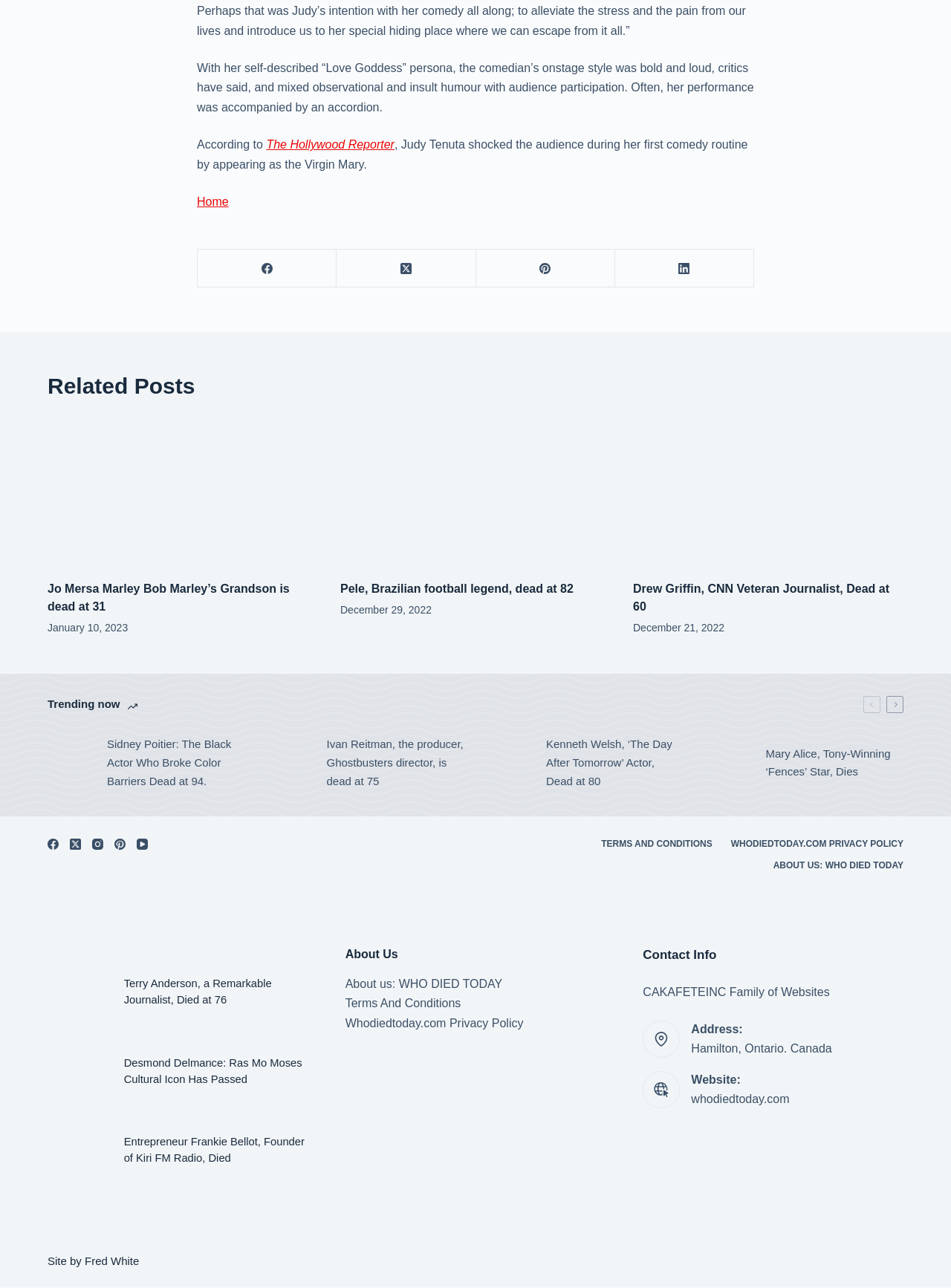Determine the bounding box coordinates for the UI element described. Format the coordinates as (top-left x, top-left y, bottom-right x, bottom-right y) and ensure all values are between 0 and 1. Element description: About us: WHO DIED TODAY

[0.803, 0.668, 0.96, 0.677]